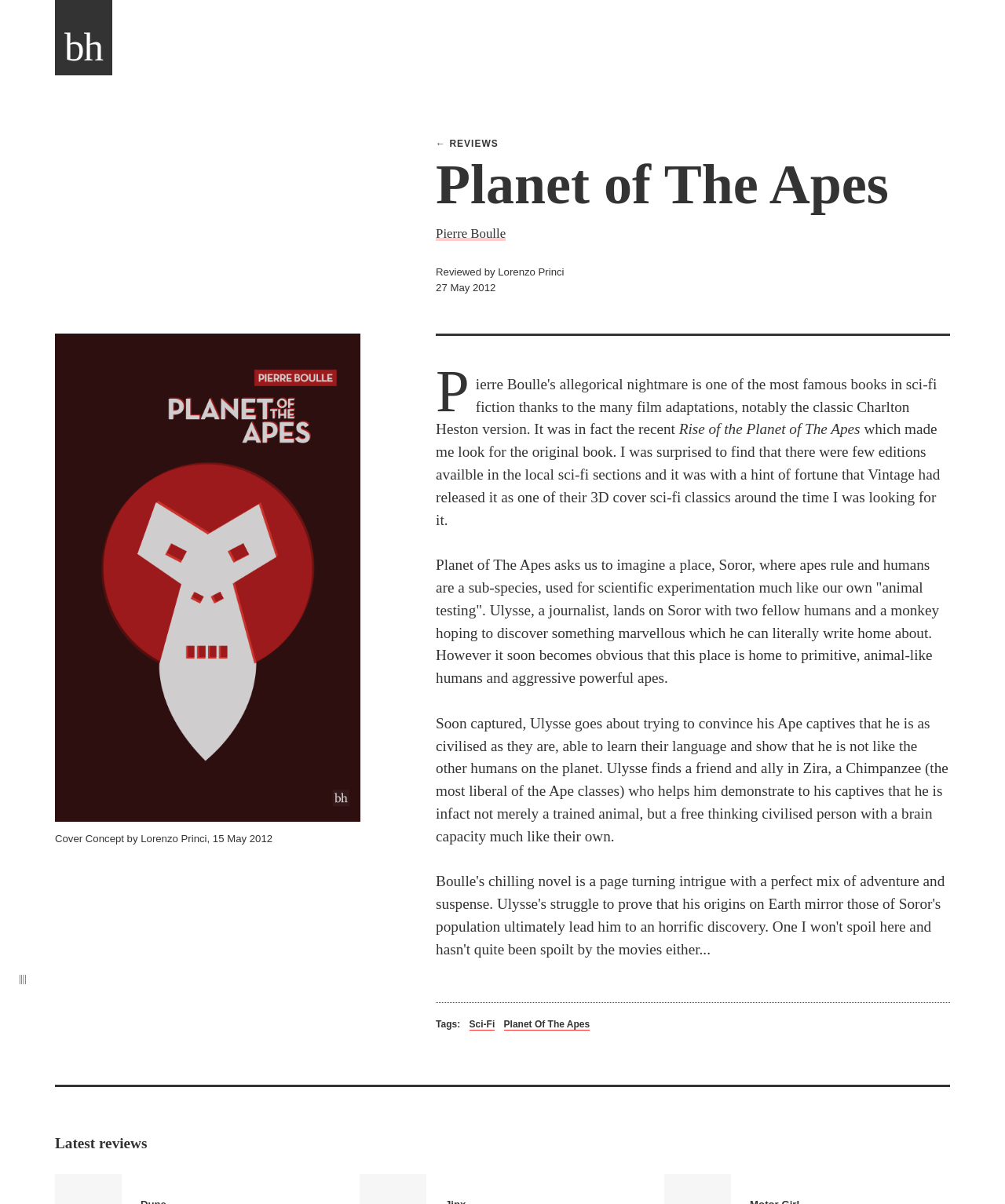Who reviewed the book?
Please provide a single word or phrase as your answer based on the screenshot.

Lorenzo Princi